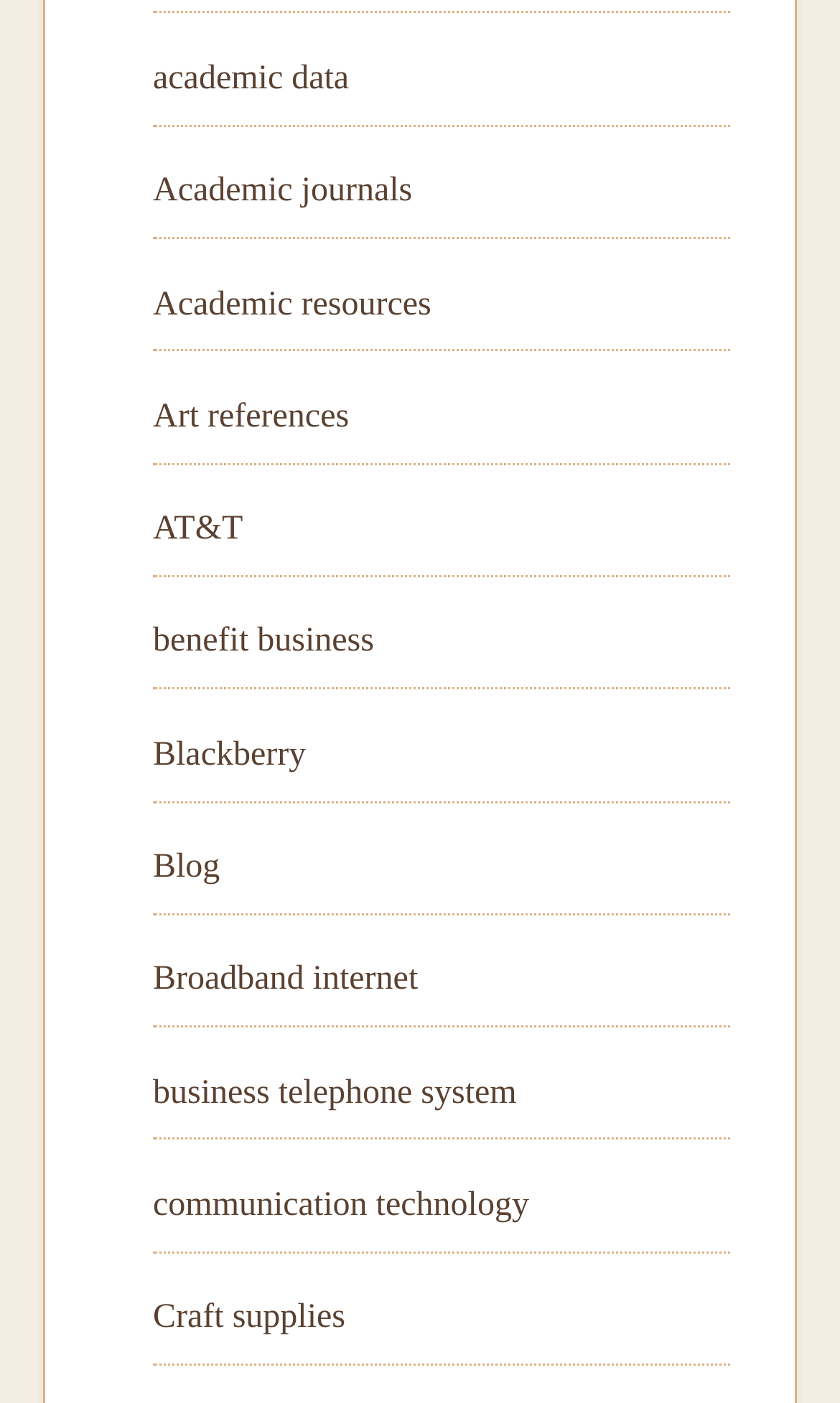Locate the UI element that matches the description business telephone system in the webpage screenshot. Return the bounding box coordinates in the format (top-left x, top-left y, bottom-right x, bottom-right y), with values ranging from 0 to 1.

[0.182, 0.765, 0.615, 0.792]